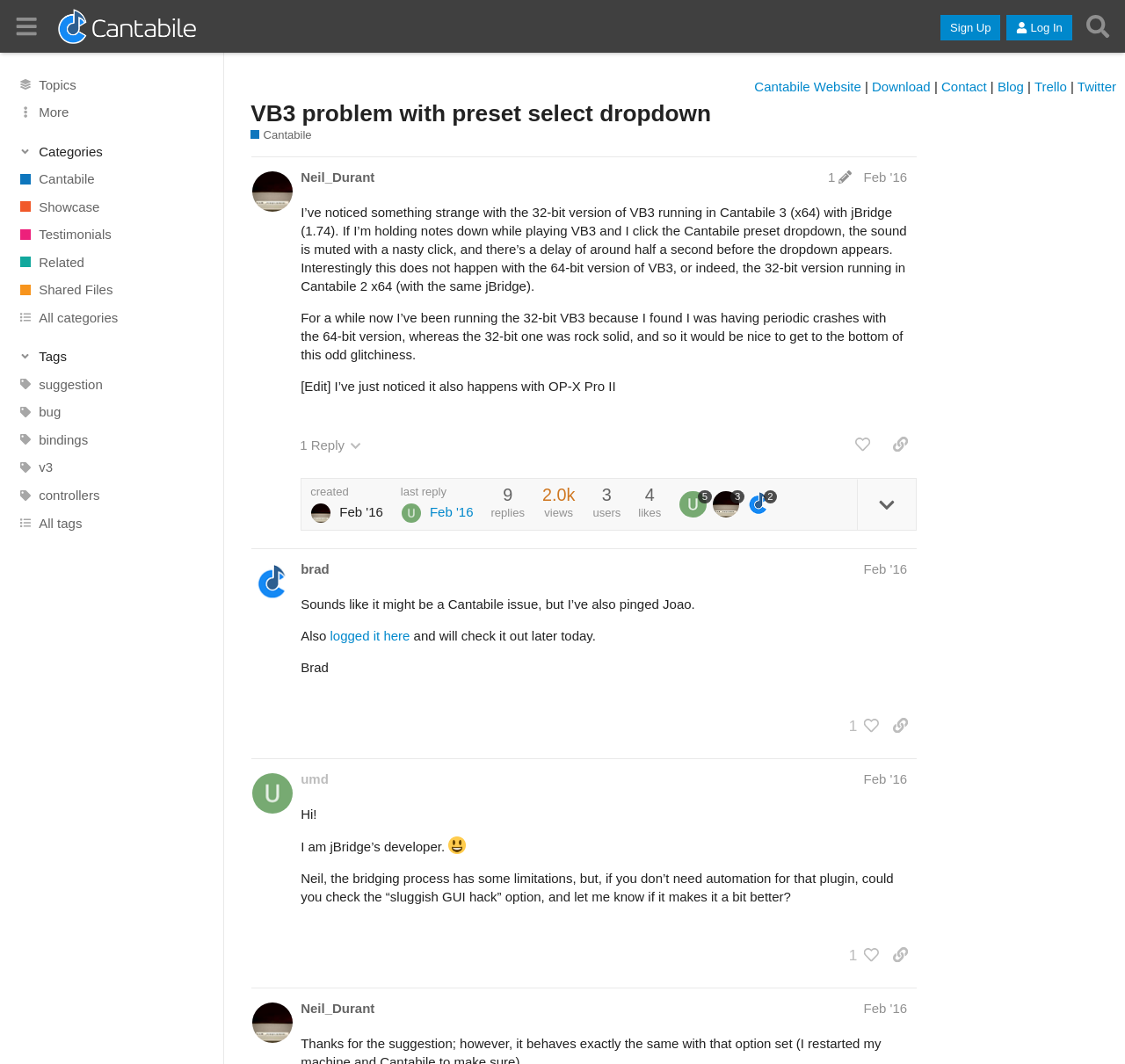Provide the bounding box coordinates of the UI element this sentence describes: "Log In".

[0.895, 0.014, 0.953, 0.038]